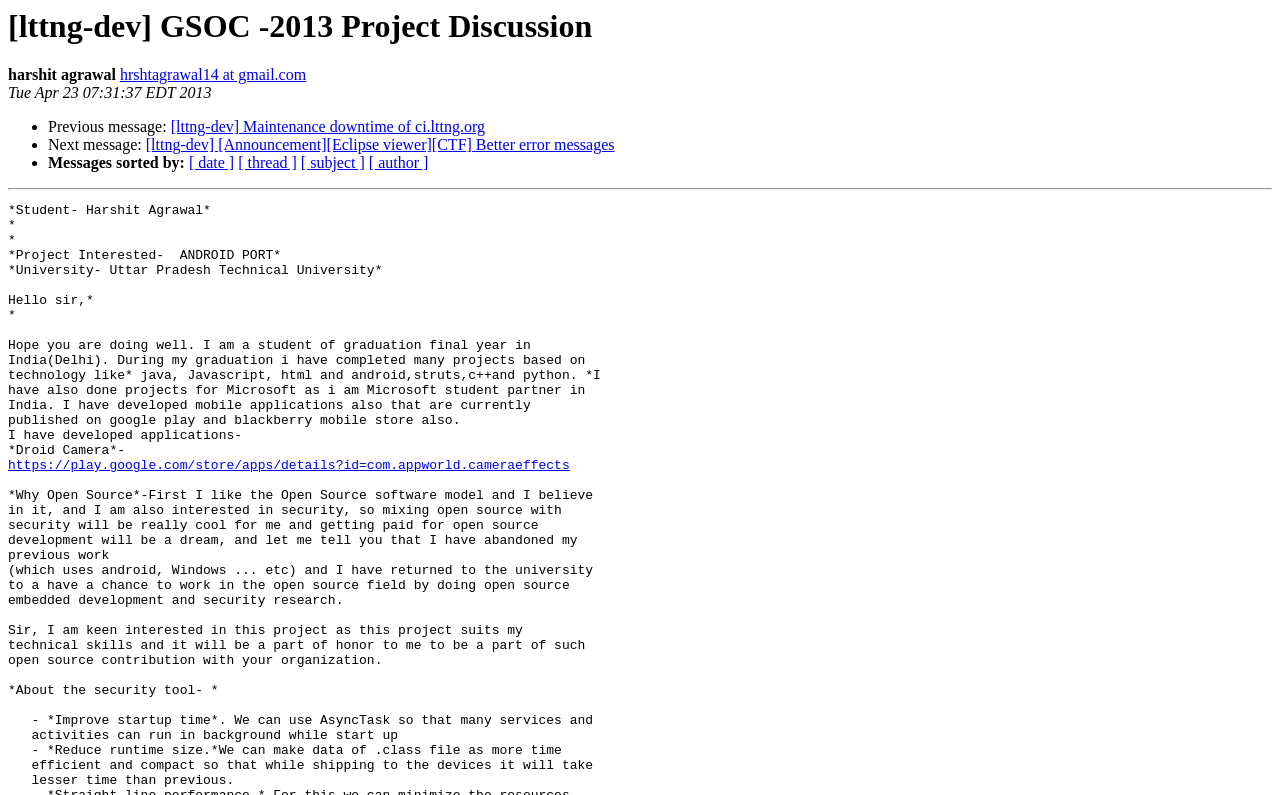What is the project interested by the student?
We need a detailed and meticulous answer to the question.

The project interested by the student is mentioned in the static text '*Student- Harshit Agrawal*
*
*
*Project Interested-  ANDROID PORT*
*University- Uttar Pradesh Technical University*' which is a part of the message body.